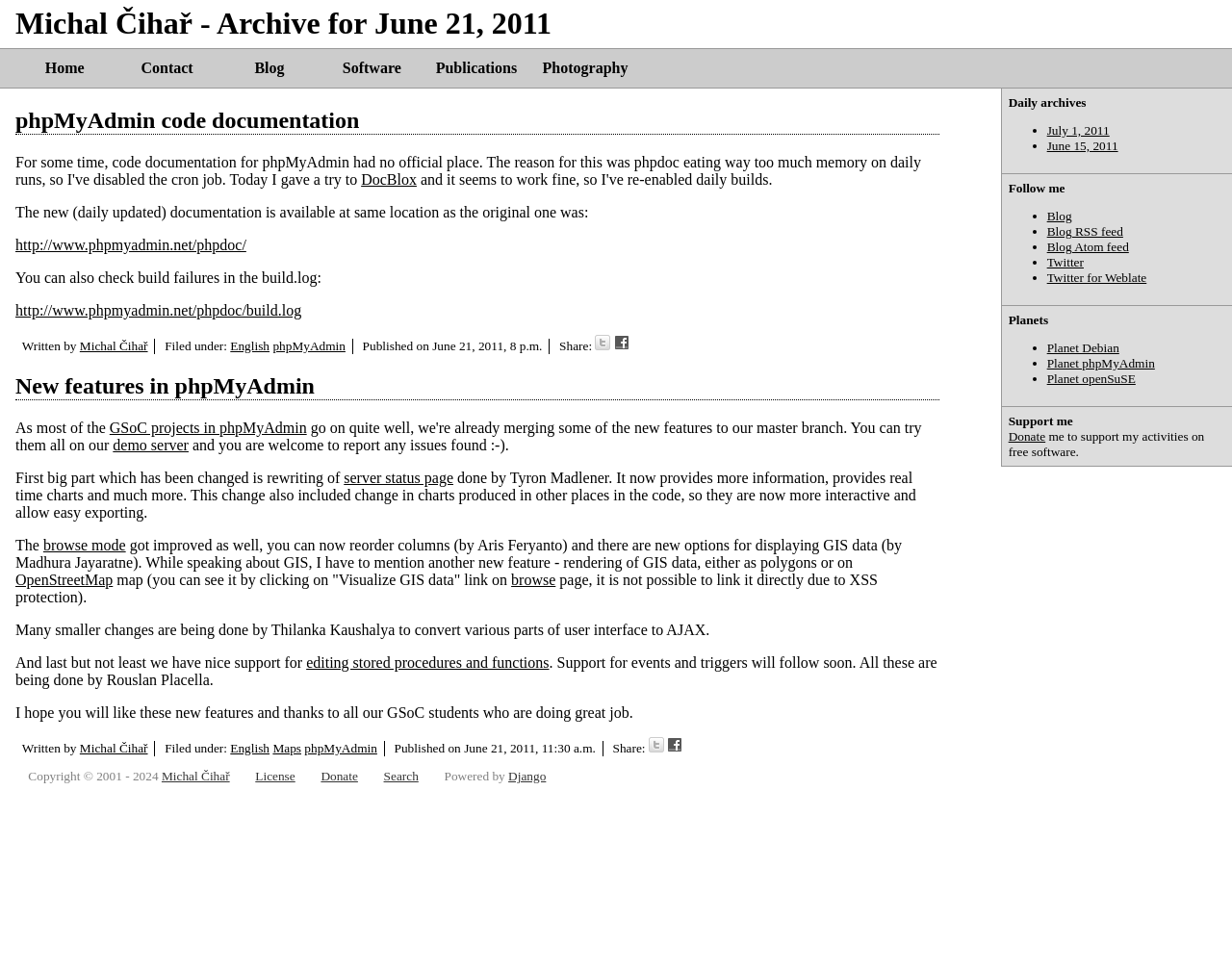Answer the question using only a single word or phrase: 
What is the title of the first article?

phpMyAdmin code documentation